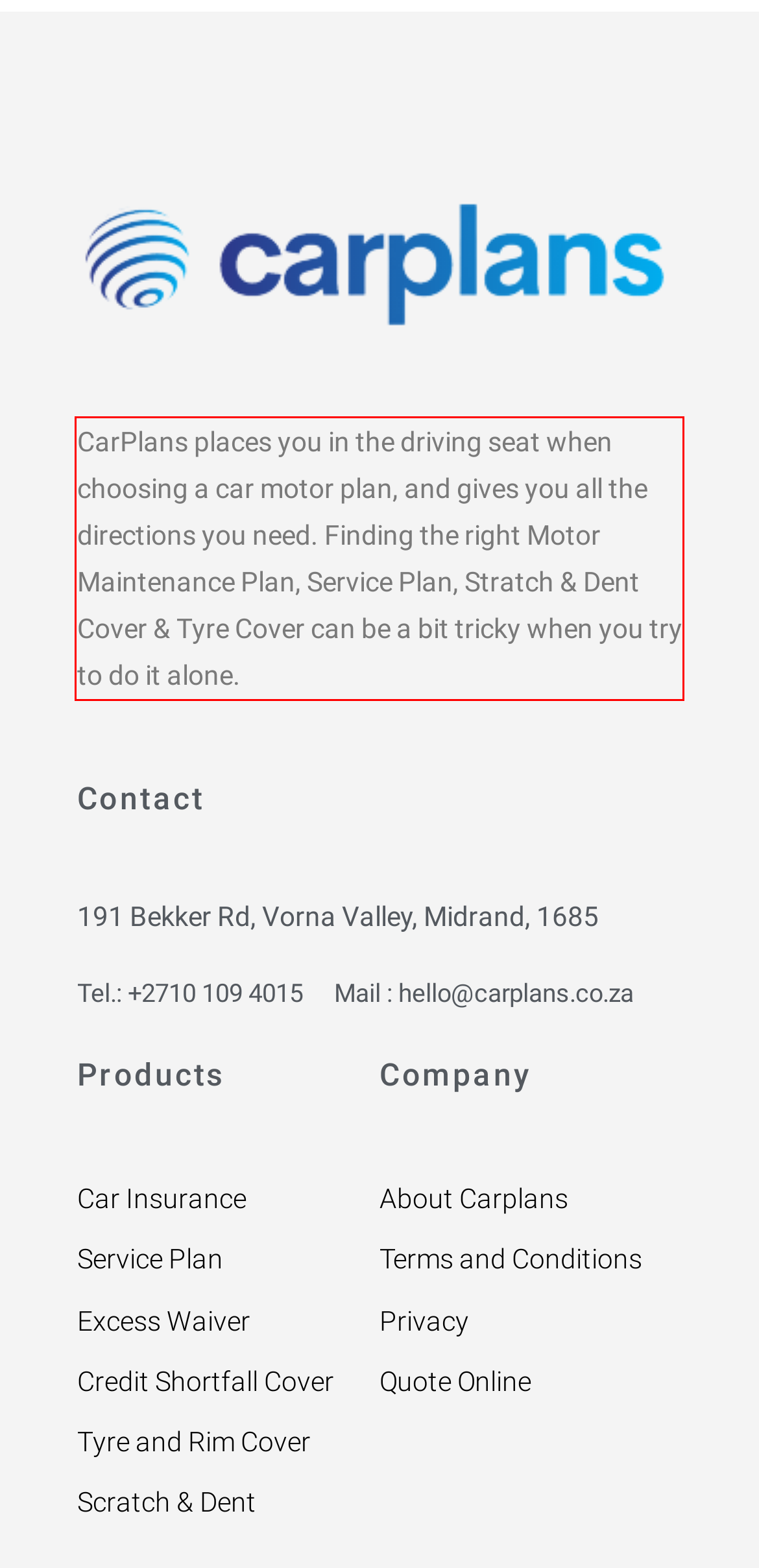You are looking at a screenshot of a webpage with a red rectangle bounding box. Use OCR to identify and extract the text content found inside this red bounding box.

CarPlans places you in the driving seat when choosing a car motor plan, and gives you all the directions you need. Finding the right Motor Maintenance Plan, Service Plan, Stratch & Dent Cover & Tyre Cover can be a bit tricky when you try to do it alone.